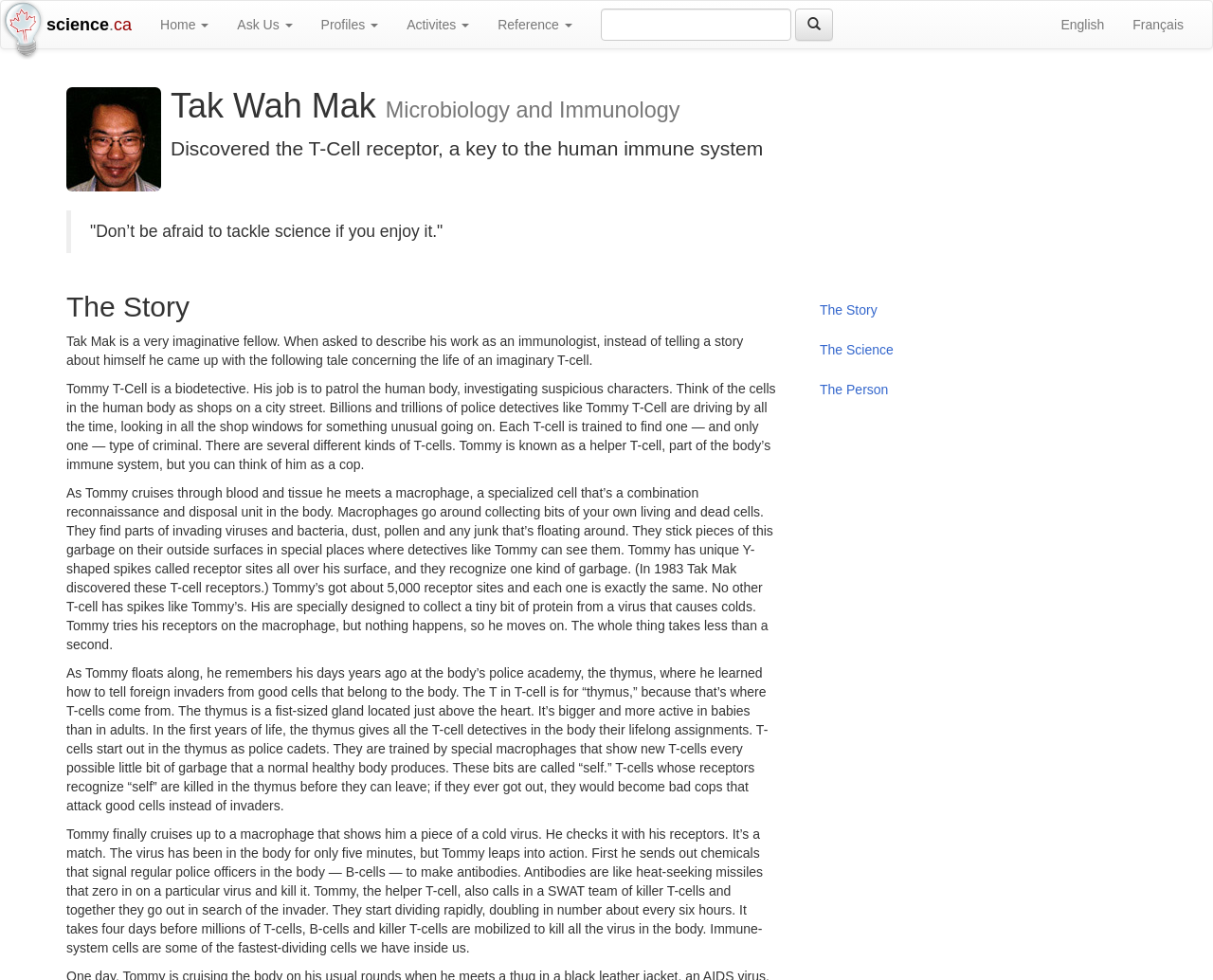Determine the bounding box coordinates (top-left x, top-left y, bottom-right x, bottom-right y) of the UI element described in the following text: The Science

[0.664, 0.338, 0.945, 0.376]